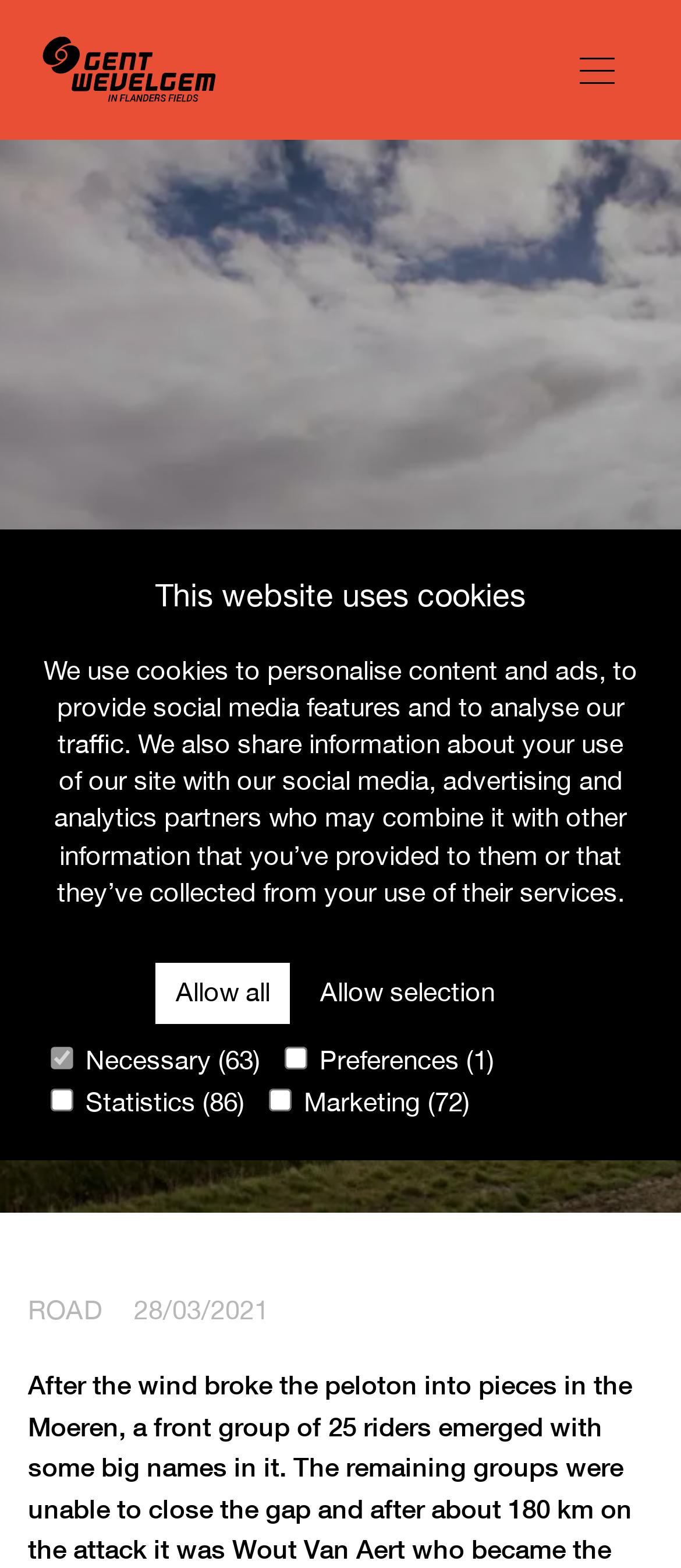What is the purpose of the 'Allow all' link?
Look at the screenshot and provide an in-depth answer.

I found a link element with the text 'Allow all' and nearby static text elements related to cookie settings. Based on this, I inferred that the purpose of the 'Allow all' link is related to cookie settings.